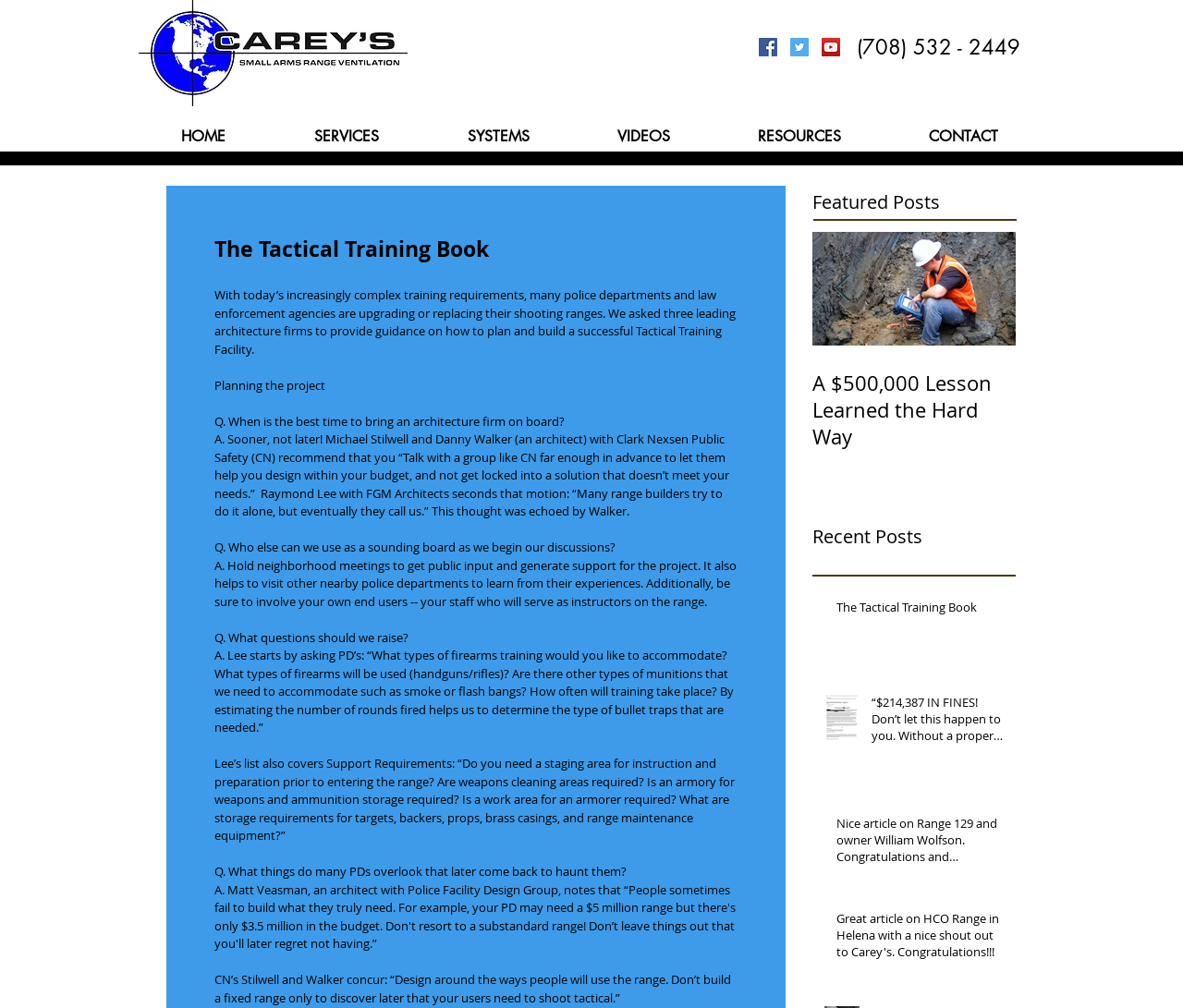Write an exhaustive caption that covers the webpage's main aspects.

This webpage is about The Tactical Training Book, a resource for police departments and law enforcement agencies planning and building tactical training facilities. At the top left corner, there is a logo of Carey's, a company related to the content of the webpage. 

Below the logo, there is a social bar with links to Facebook, Twitter, and YouTube social media platforms. To the right of the social bar, there is a phone number and a navigation menu with links to HOME, SERVICES, SYSTEMS, VIDEOS, RESOURCES, and CONTACT.

The main content of the webpage is an article discussing the planning and building of a successful Tactical Training Facility. The article is divided into sections with headings such as "Planning the project" and "Q. When is the best time to bring an architecture firm on board?" The article features quotes and advice from experts in the field, including Michael Stilwell and Danny Walker from Clark Nexsen Public Safety, and Raymond Lee from FGM Architects.

Below the article, there are two sections: "Featured Posts" and "Recent Posts". The "Featured Posts" section has two posts with images and summaries, and the "Recent Posts" section has four posts with images and summaries. Each post has a link to read the full article.

At the bottom of the webpage, there is a button to navigate to the previous item.